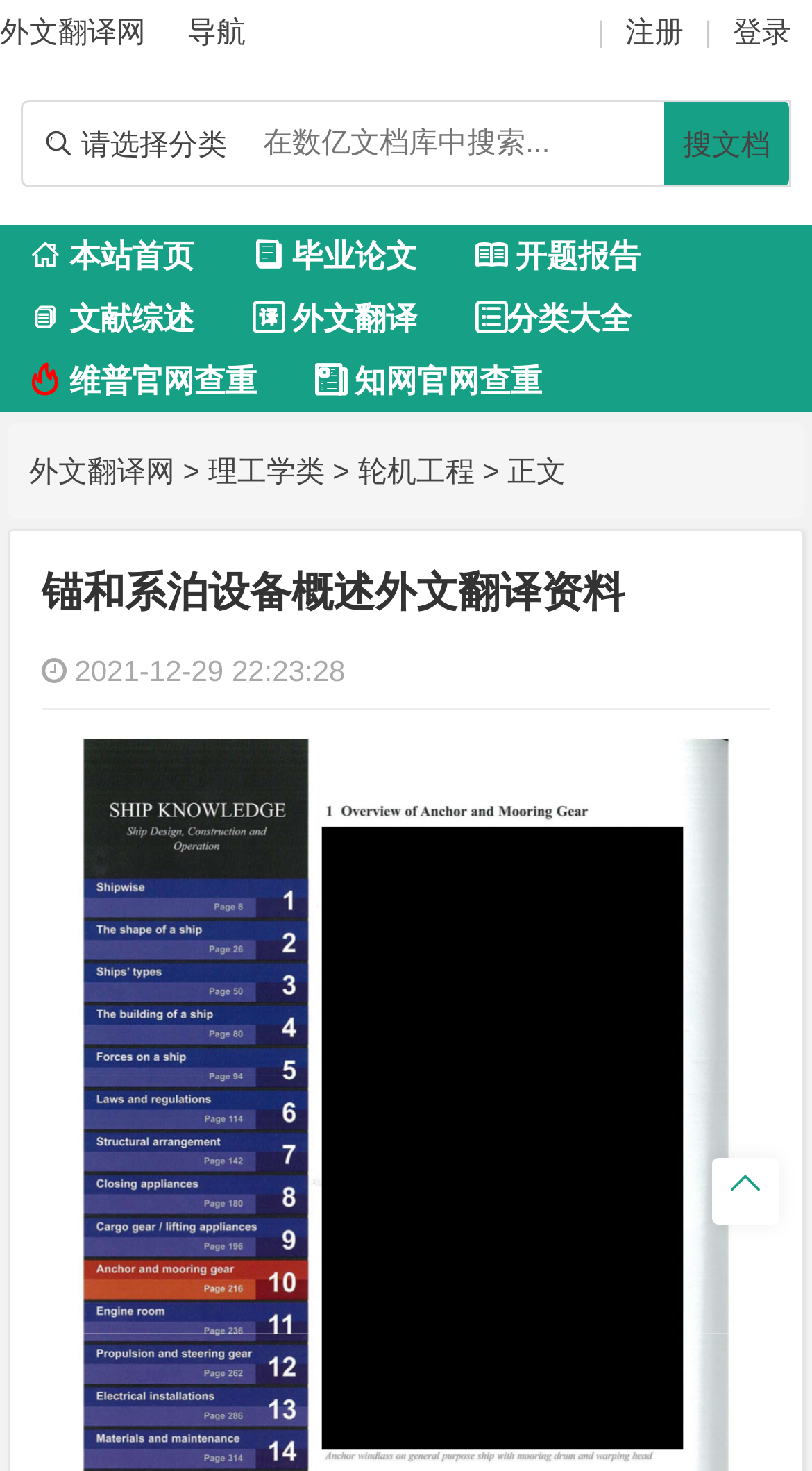Refer to the screenshot and answer the following question in detail:
What is the name of the website?

The name of the website can be found at the top left corner of the webpage, where it says '锚和系泊设备概述外文翻译资料-外文翻译网'. The '外文翻译网' part is the name of the website.